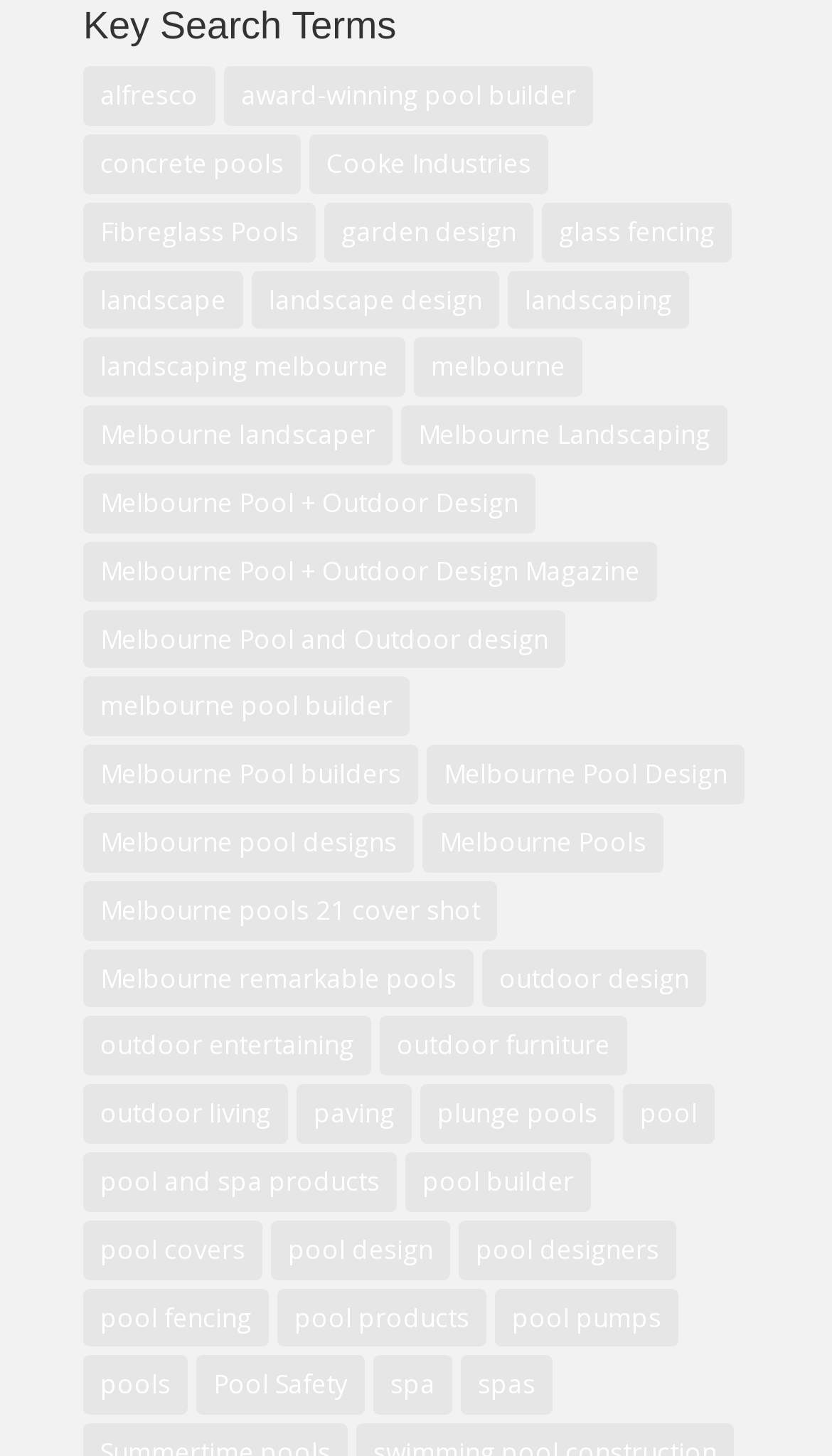How many links are on this webpage?
Please provide a single word or phrase in response based on the screenshot.

287